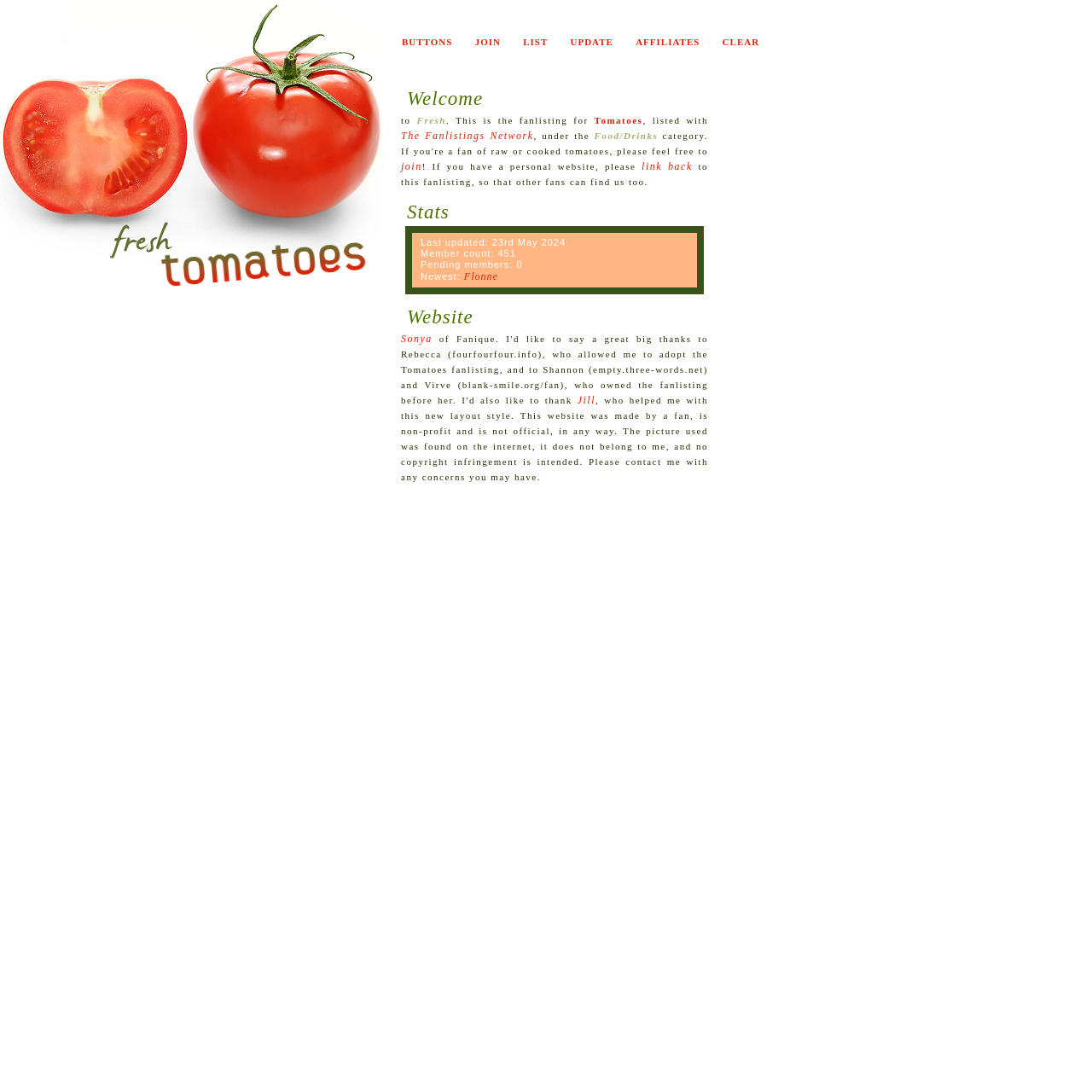Who helped with the new layout style? Please answer the question using a single word or phrase based on the image.

Sonya and Jill